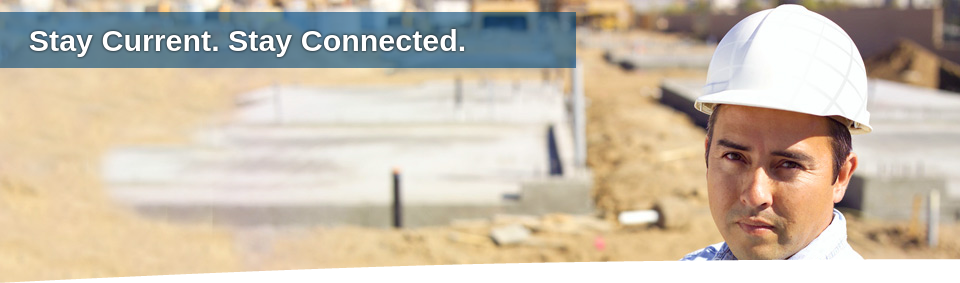What is the theme of the visual message?
Please give a detailed and elaborate answer to the question.

The overlay text 'Stay Current. Stay Connected.' emphasizes the importance of staying informed and engaged, particularly relevant for professionals in the construction industry or those navigating complex insurance requirements, which aligns with the theme of providing essential knowledge and support for U.S. Government contractors with employees operating overseas.